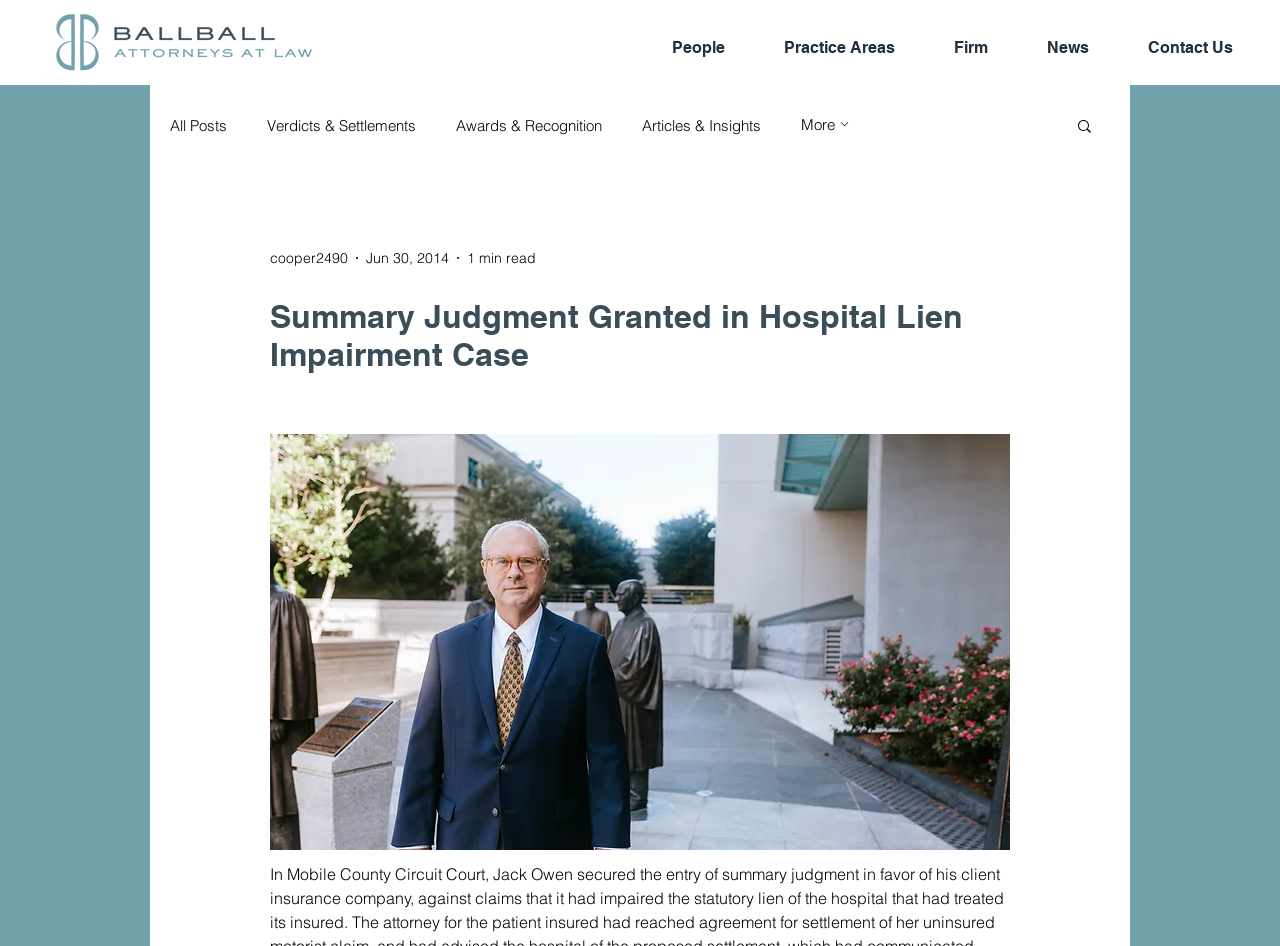Find the primary header on the webpage and provide its text.

Summary Judgment Granted in Hospital Lien Impairment Case